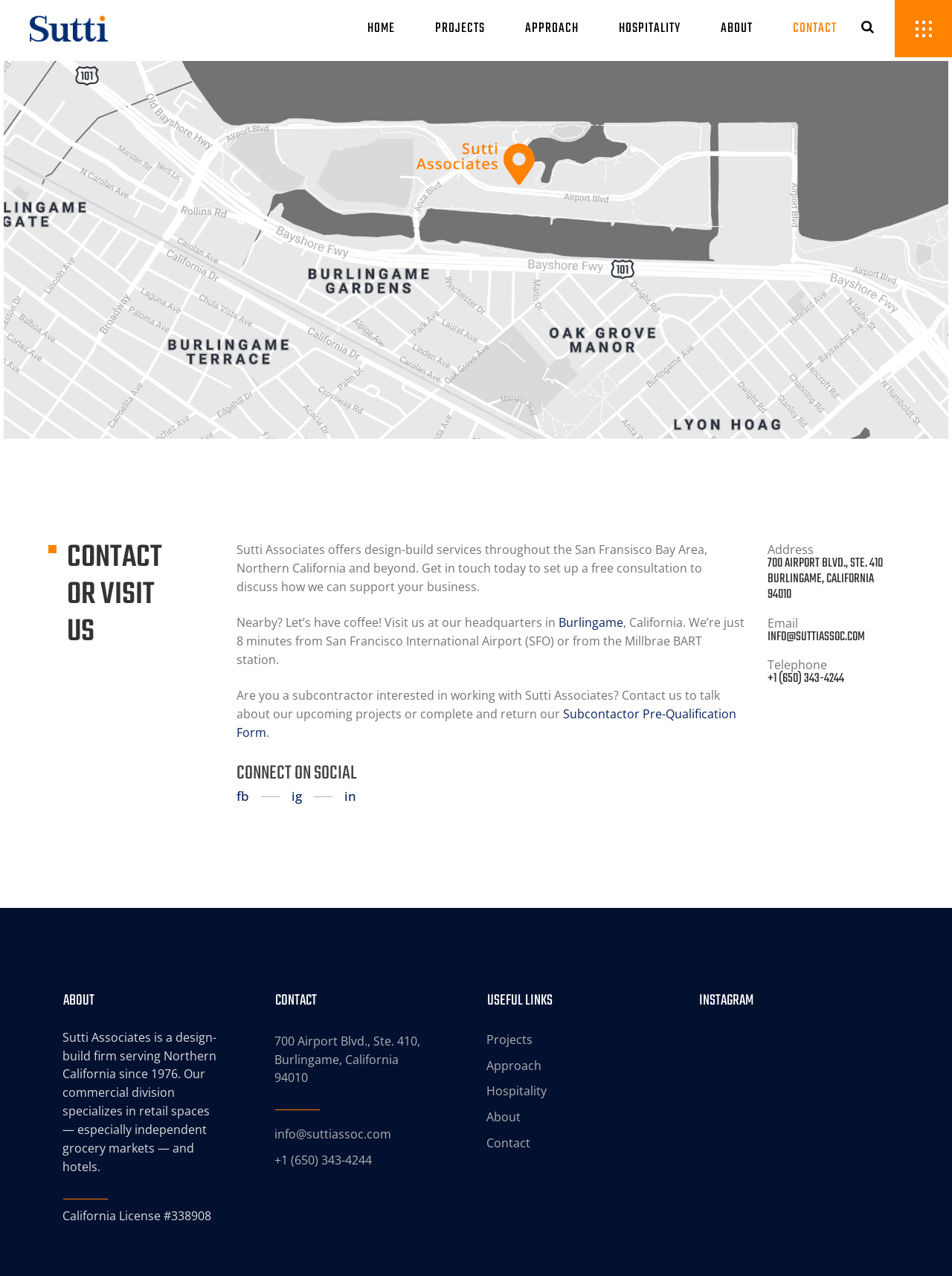Locate the bounding box of the UI element based on this description: "alt="logo"". Provide four float numbers between 0 and 1 as [left, top, right, bottom].

[0.031, 0.012, 0.113, 0.033]